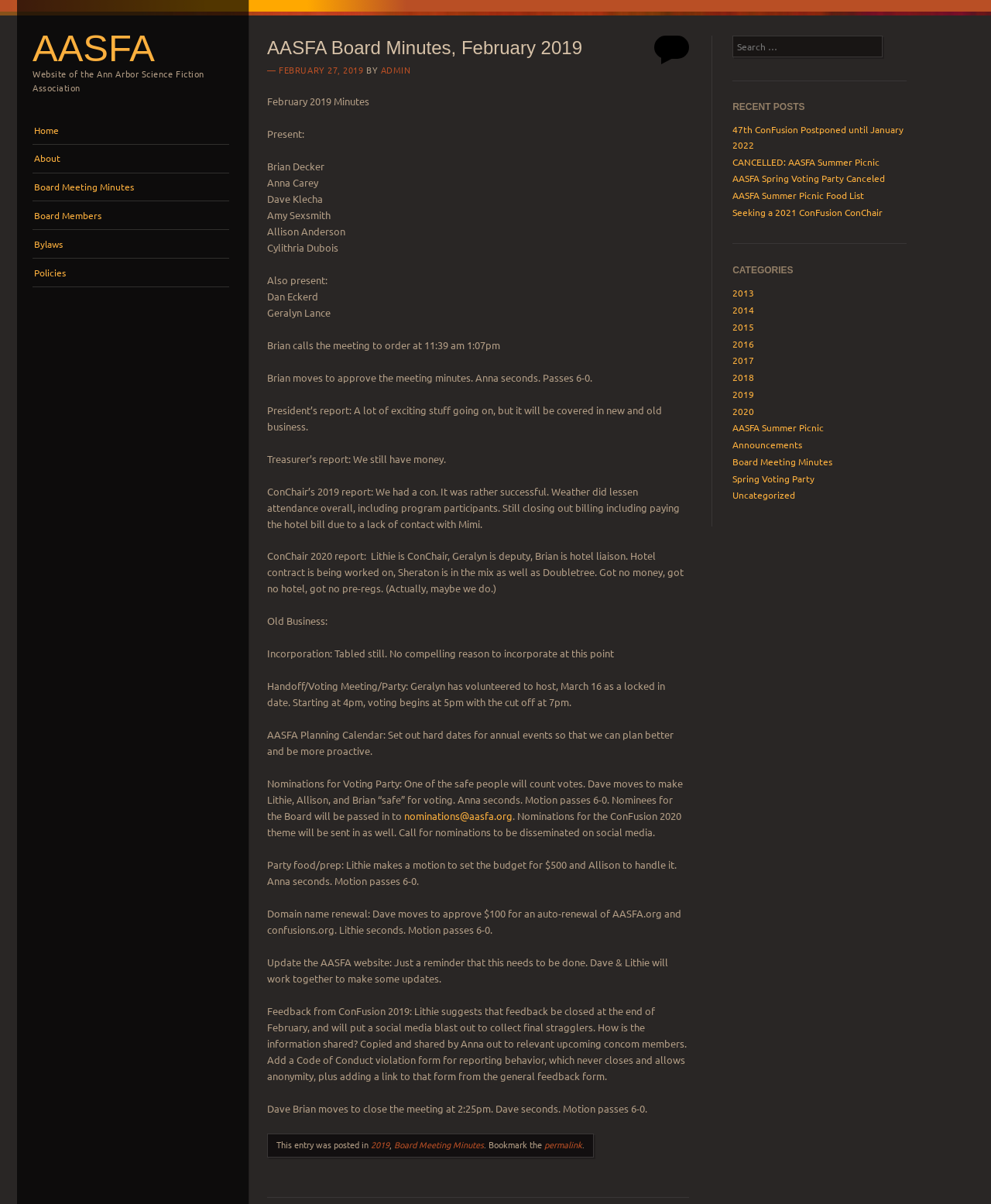Summarize the webpage with intricate details.

The webpage is about the Ann Arbor Science Fiction Association (AASFA) and specifically displays the board meeting minutes for February 2019. At the top, there is a heading with the title "AASFA" and a link to the website's homepage. Below it, there is a menu with links to different sections of the website, including "Home", "About", "Board Meeting Minutes", and others.

The main content of the page is an article with the title "AASFA Board Minutes, February 2019". The article is divided into sections, including "Present", "President's report", "Treasurer's report", "ConChair's 2019 report", and others. Each section contains a brief summary of the discussions and decisions made during the meeting.

On the right side of the page, there is a complementary section with a search bar, recent posts, and categories. The recent posts section displays links to several articles, including "47th ConFusion Postponed until January 2022", "CANCELLED: AASFA Summer Picnic", and others. The categories section lists links to different categories, including years (2013-2020) and topics like "AASFA Summer Picnic", "Announcements", and "Board Meeting Minutes".

At the bottom of the page, there is a footer section with a link to the permalink of the article and a copyright notice.